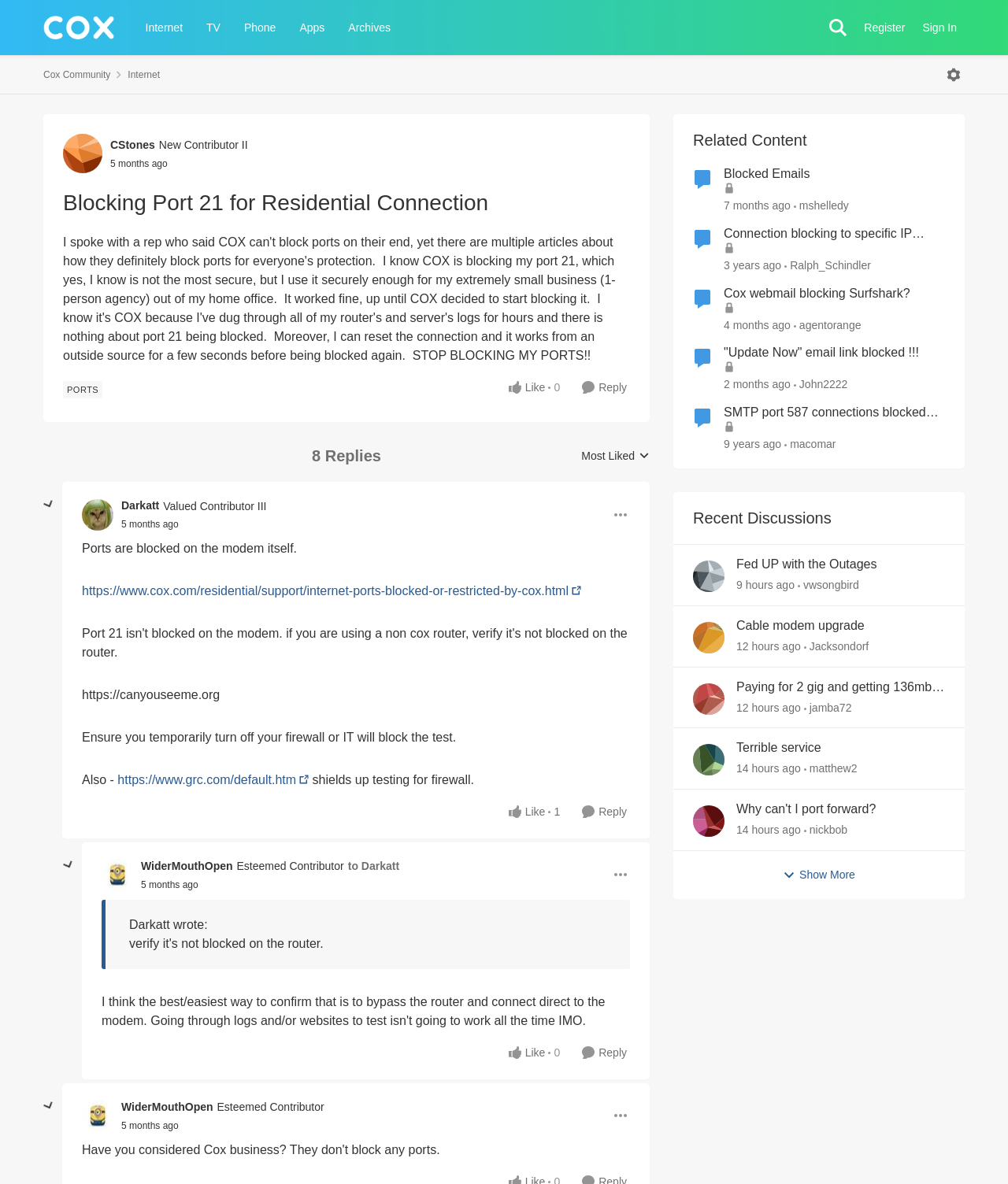Please identify the bounding box coordinates of the region to click in order to complete the task: "Click the 'Sign In' link". The coordinates must be four float numbers between 0 and 1, specified as [left, top, right, bottom].

[0.907, 0.013, 0.957, 0.033]